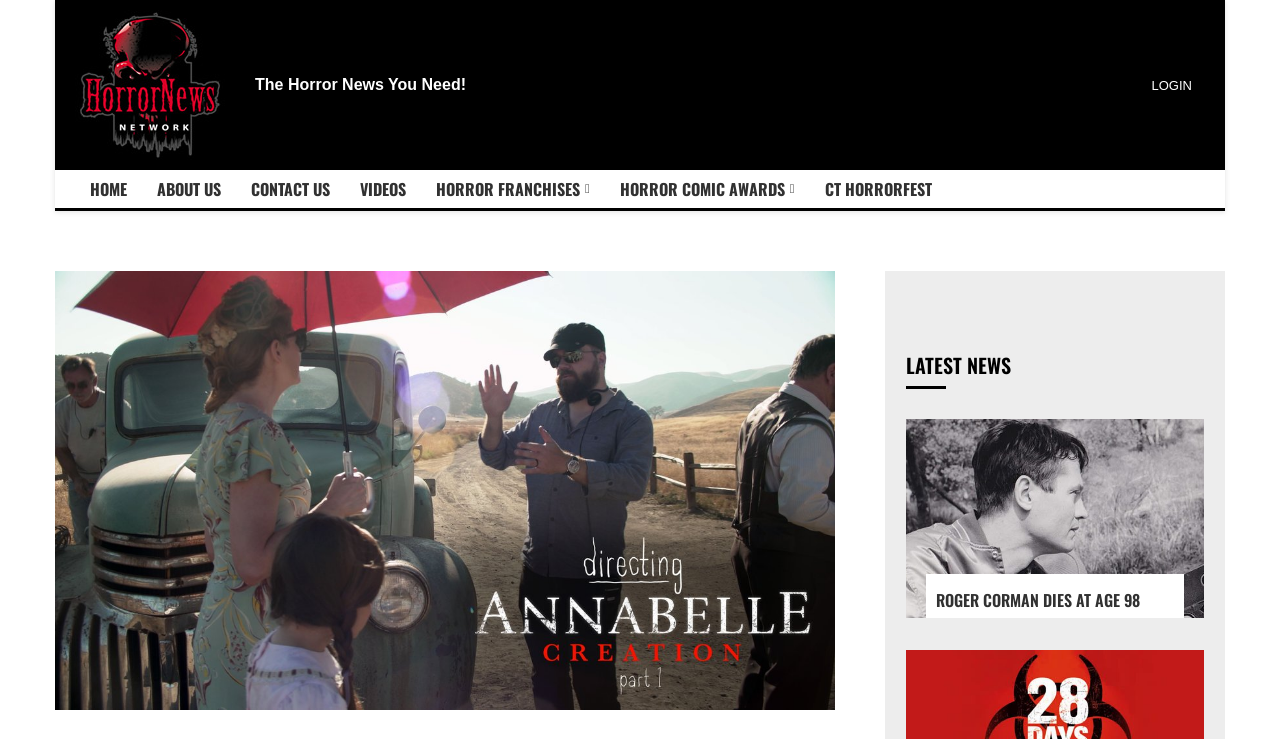How many main navigation links are there?
Based on the image, provide your answer in one word or phrase.

7